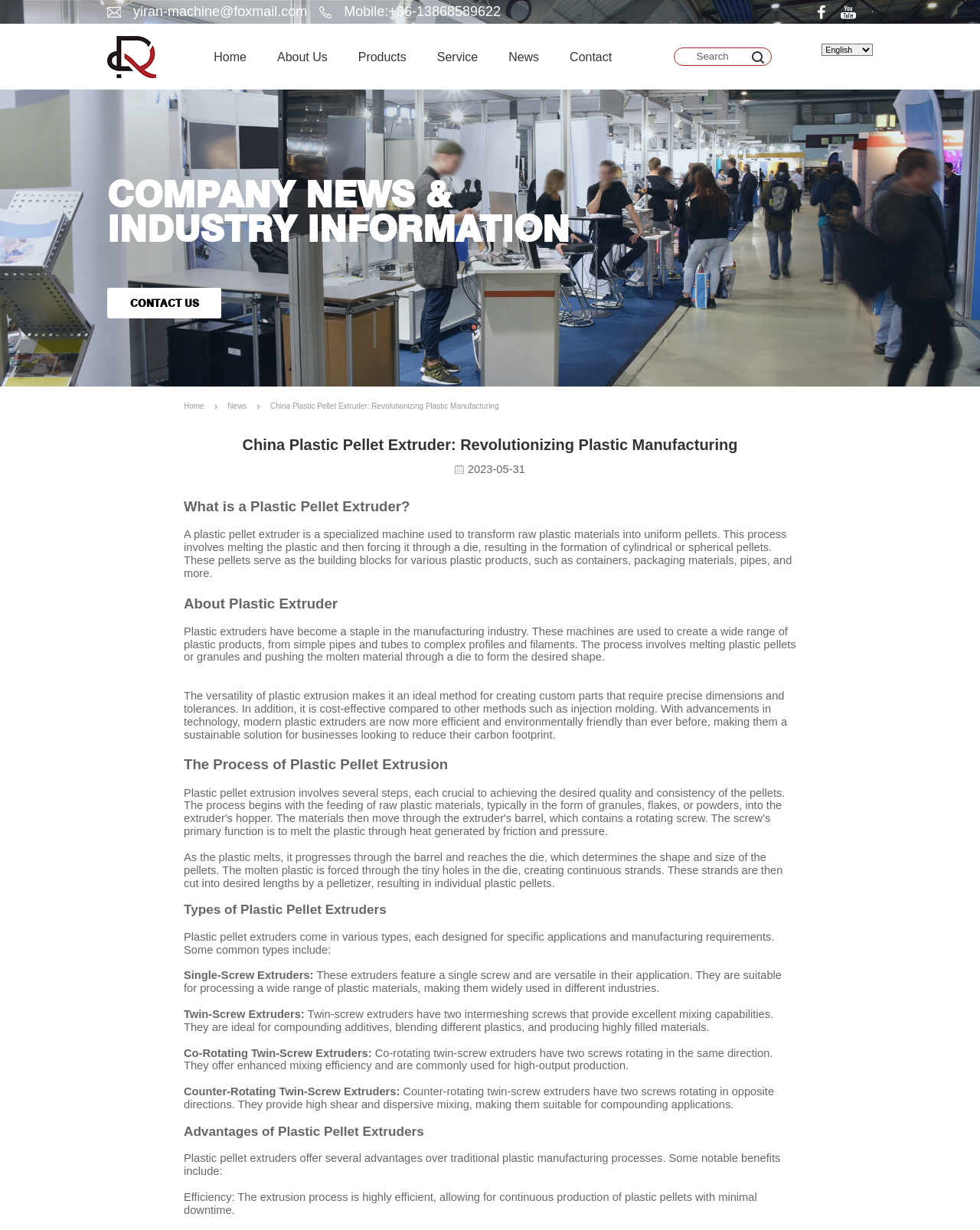What are the types of plastic pellet extruders mentioned on the webpage?
Please answer the question as detailed as possible based on the image.

I found this information by reading the section 'Types of Plastic Pellet Extruders' which lists and describes different types of plastic pellet extruders, including Single-Screw, Twin-Screw, Co-Rotating Twin-Screw, and Counter-Rotating Twin-Screw.